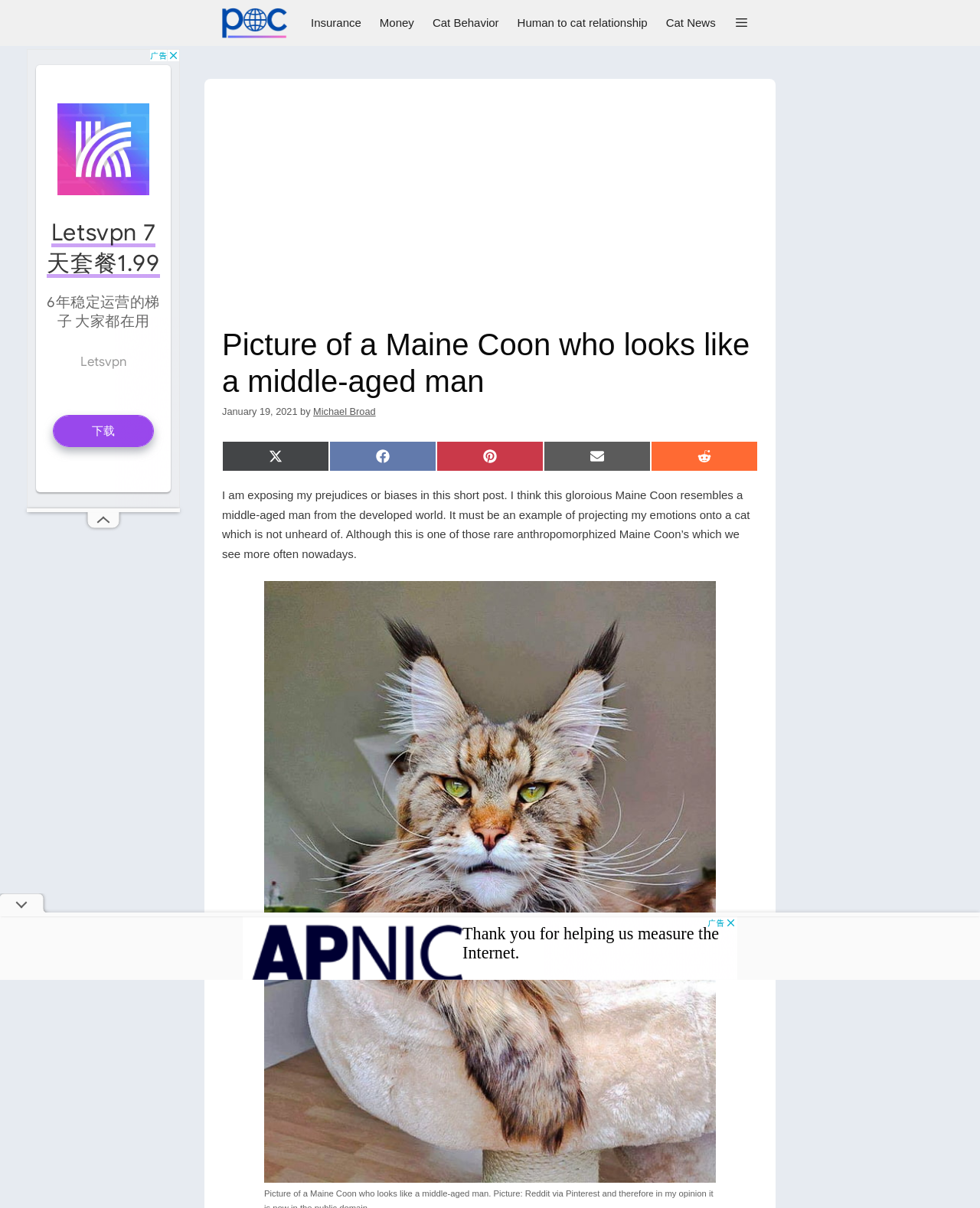What is the topic of the article?
We need a detailed and exhaustive answer to the question. Please elaborate.

I inferred the topic by reading the heading 'Picture of a Maine Coon who looks like a middle-aged man' and the accompanying text, which describes the author's impression of a Maine Coon cat.